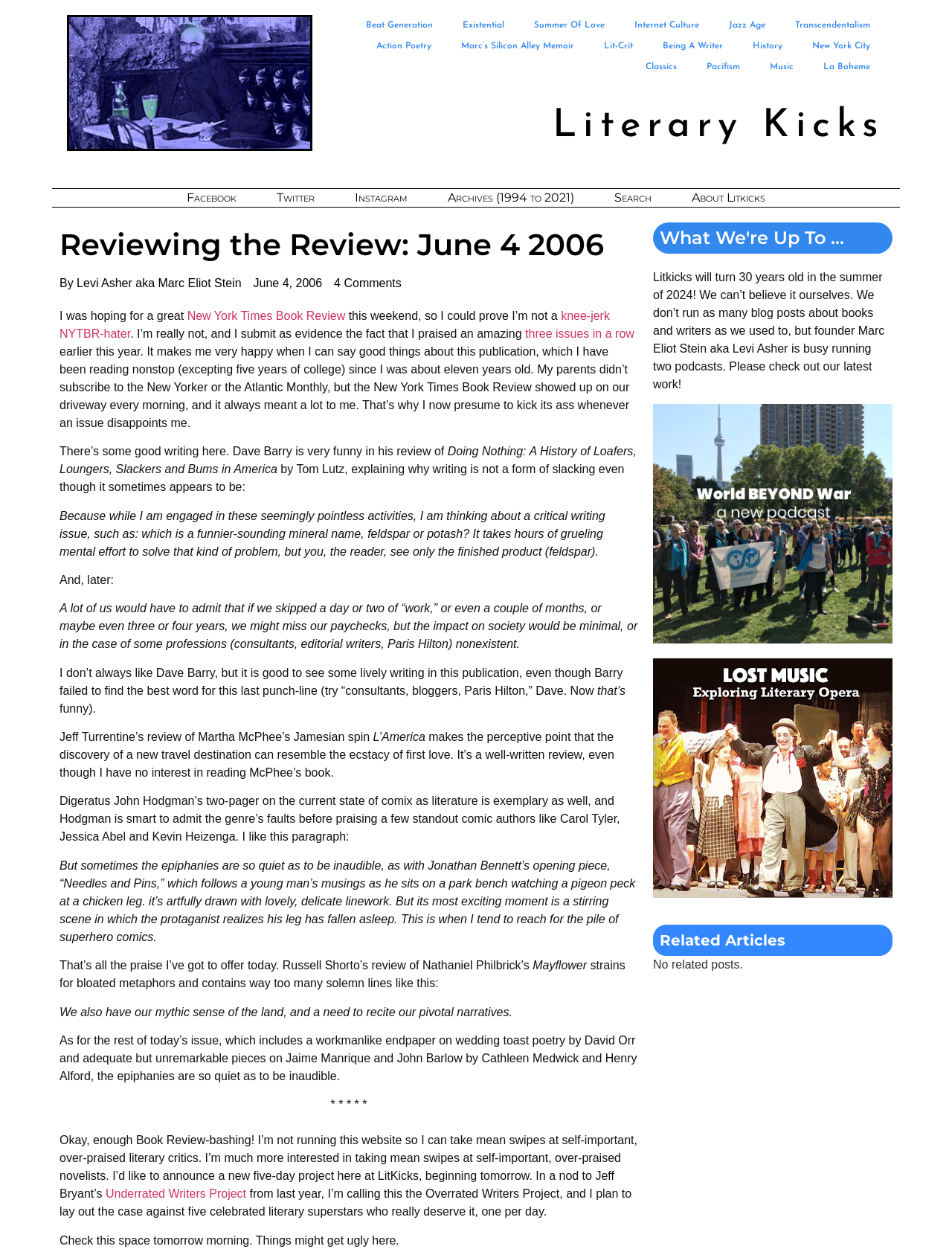Determine the bounding box coordinates of the section I need to click to execute the following instruction: "Search for something". Provide the coordinates as four float numbers between 0 and 1, i.e., [left, top, right, bottom].

[0.626, 0.152, 0.704, 0.163]